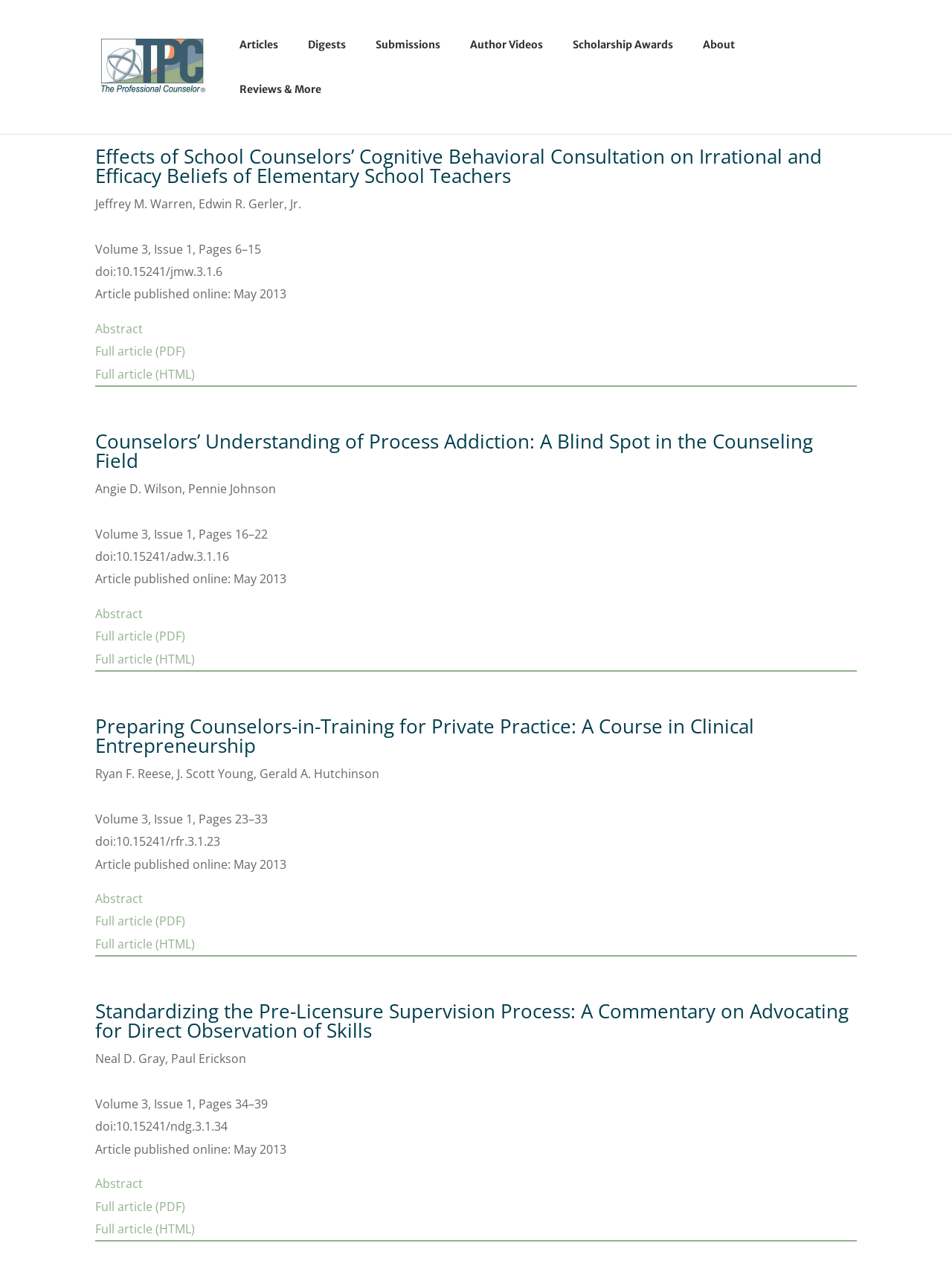Determine the bounding box coordinates for the UI element matching this description: "Abstract".

[0.1, 0.475, 0.15, 0.488]